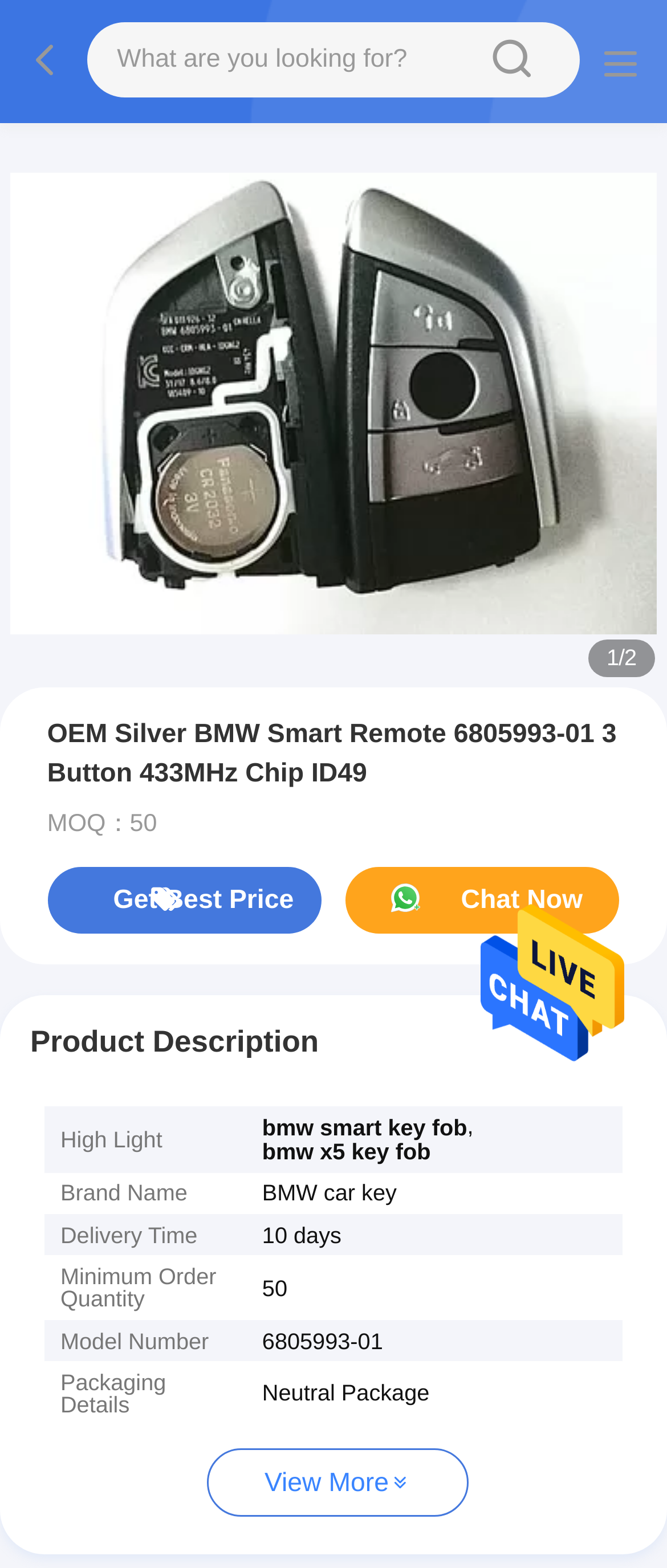Can you extract the primary headline text from the webpage?

OEM Silver BMW Smart Remote 6805993-01 3 Button 433MHz Chip ID49